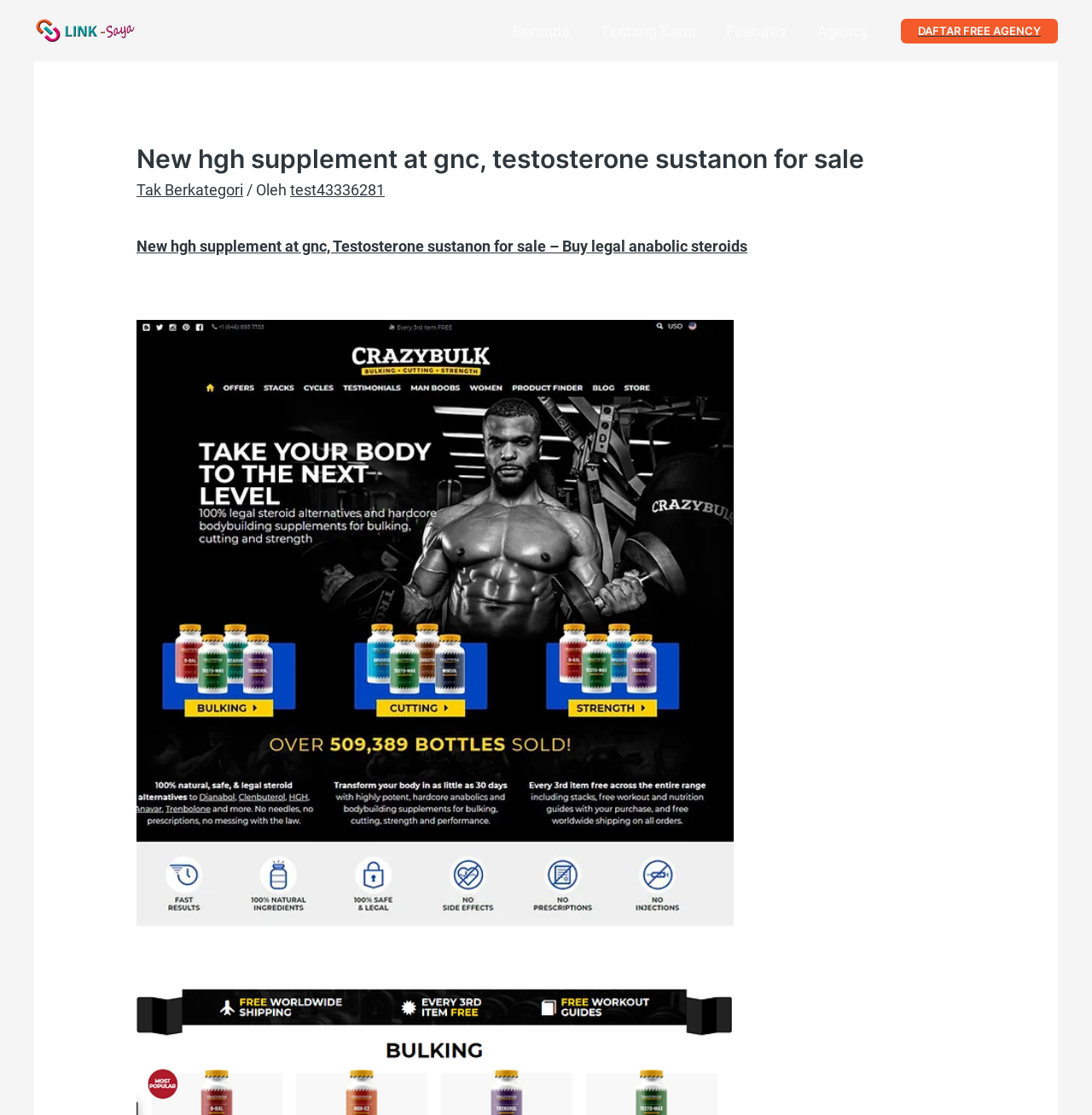Please locate the UI element described by "Agency" and provide its bounding box coordinates.

[0.734, 0.001, 0.809, 0.055]